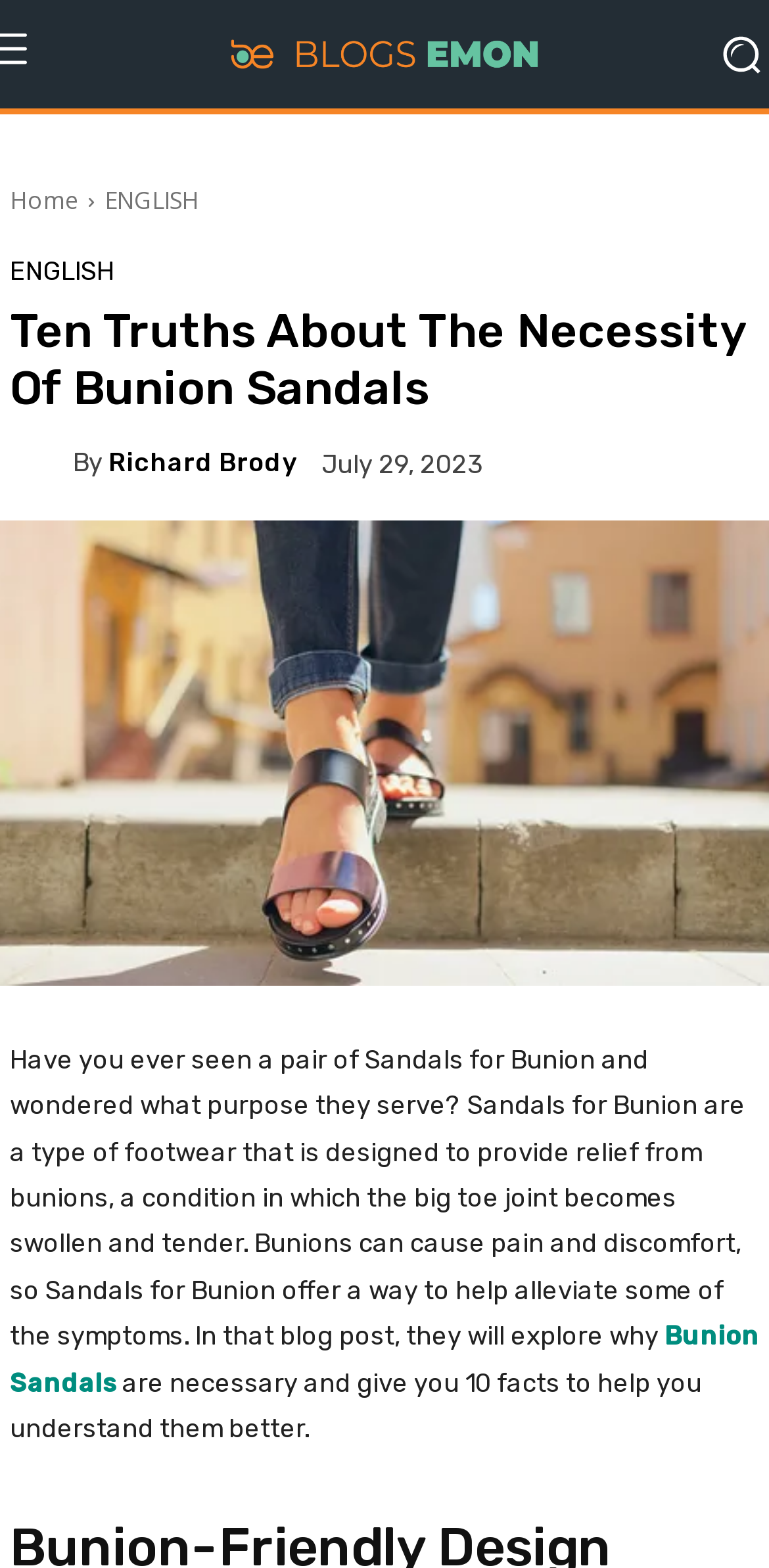Answer the question with a single word or phrase: 
When was the blog post published?

July 29, 2023